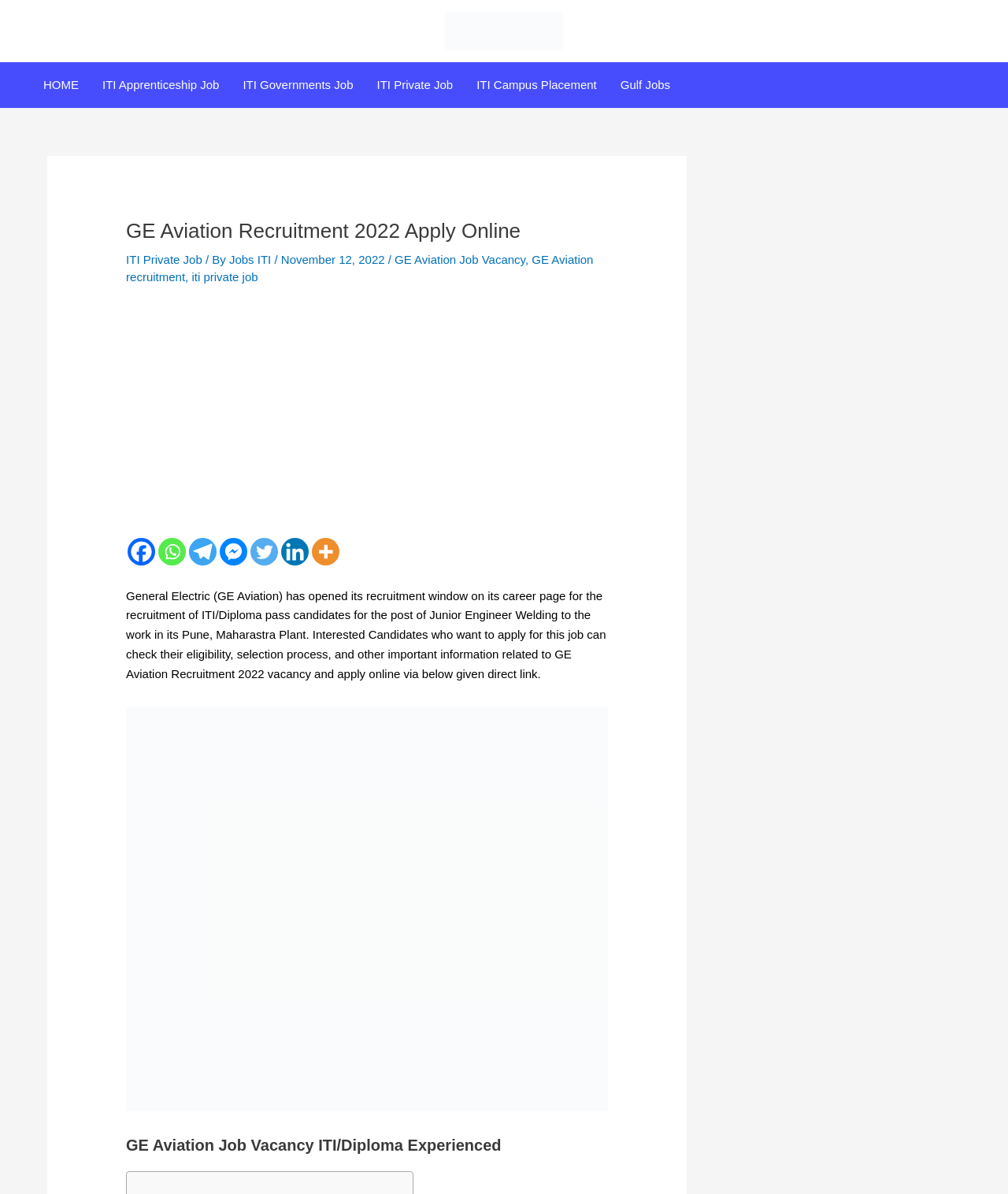What is the format of the 'GE Aviation Recruitment 2022' application process?
Please respond to the question with a detailed and thorough explanation.

The webpage content mentions that interested candidates can 'apply online via below given direct link', indicating that the application process for GE Aviation Recruitment 2022 is online.